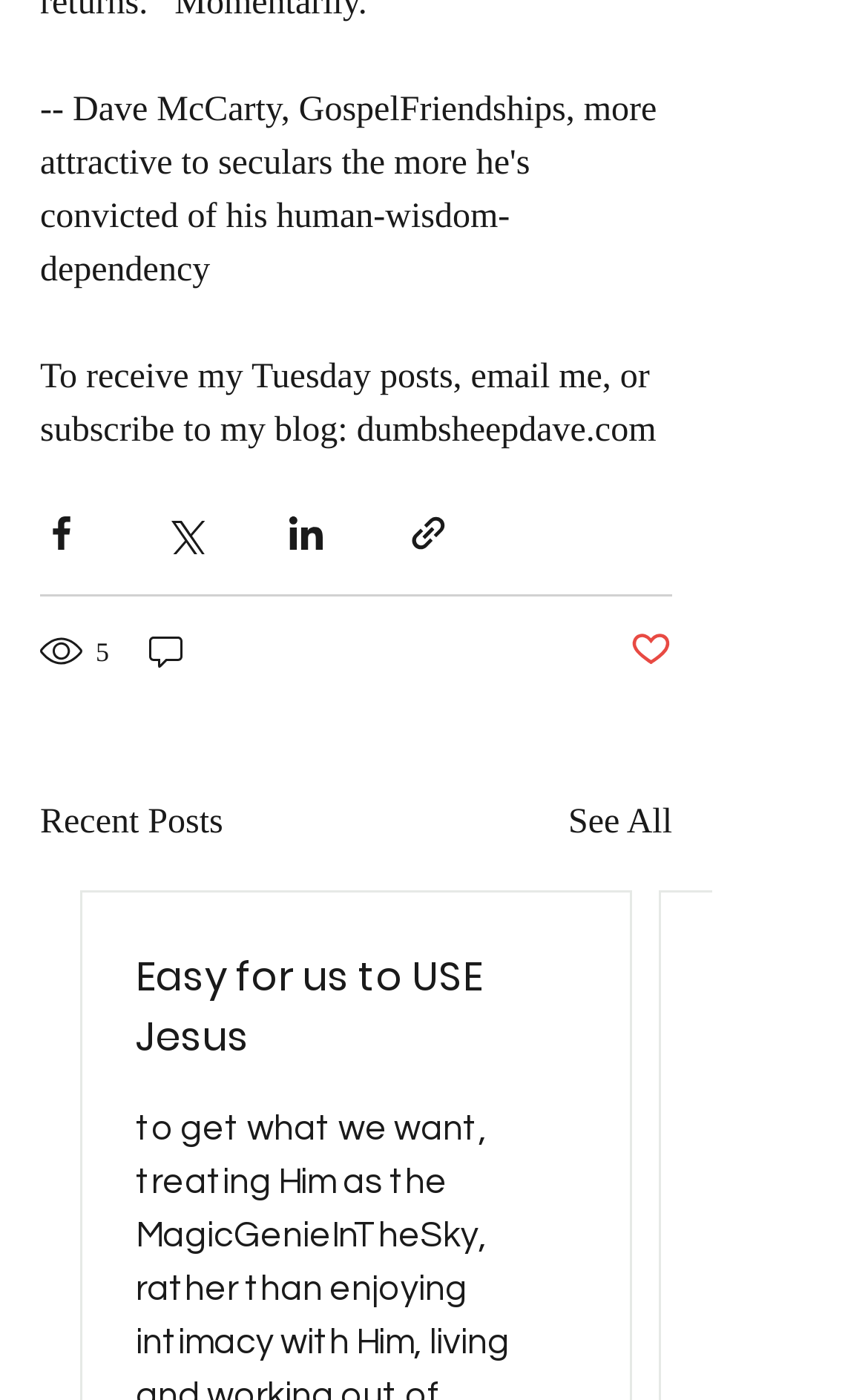Locate the bounding box for the described UI element: "5". Ensure the coordinates are four float numbers between 0 and 1, formatted as [left, top, right, bottom].

[0.046, 0.449, 0.131, 0.482]